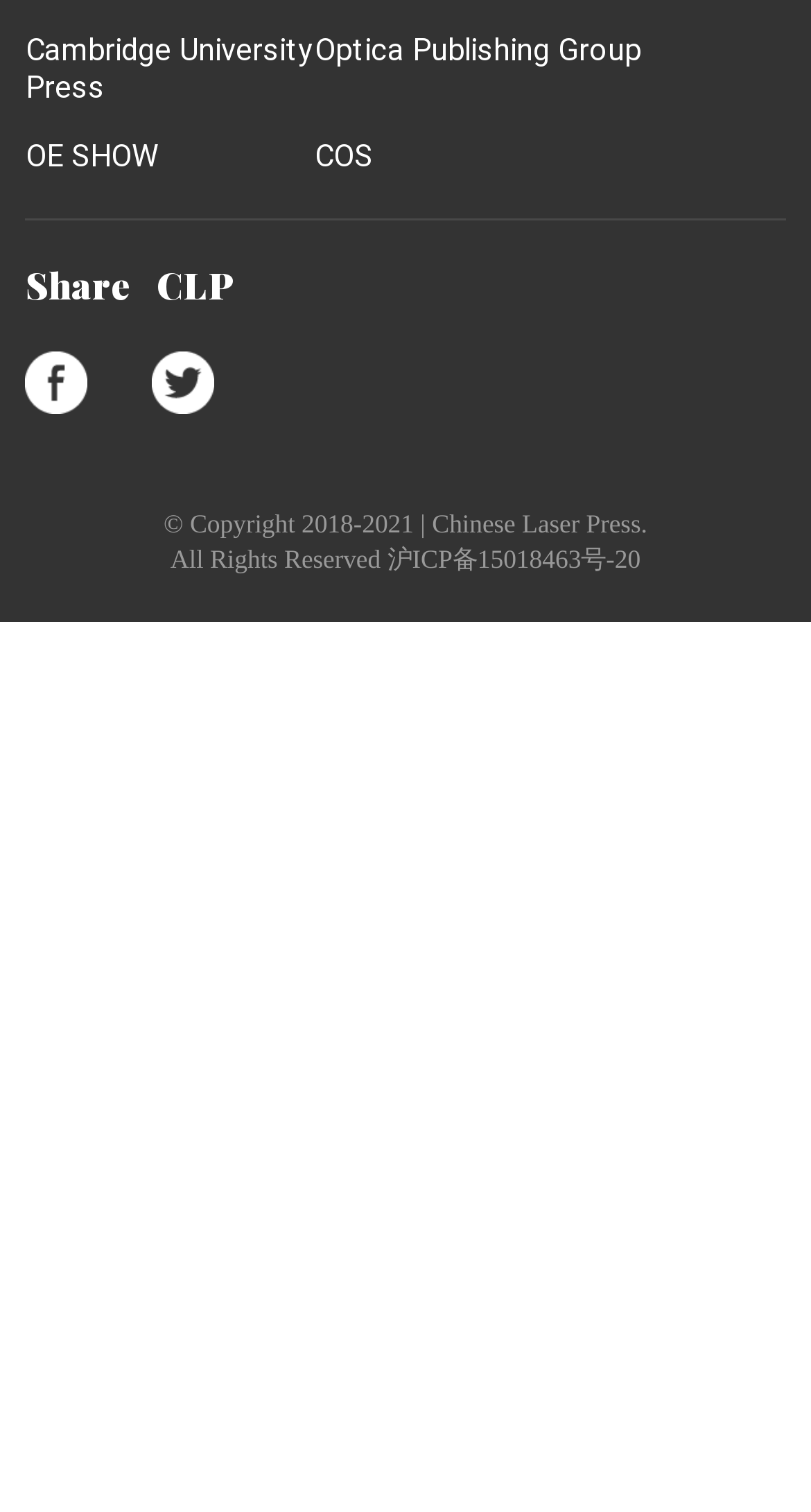Pinpoint the bounding box coordinates of the element that must be clicked to accomplish the following instruction: "Share to Facebook". The coordinates should be in the format of four float numbers between 0 and 1, i.e., [left, top, right, bottom].

[0.032, 0.233, 0.109, 0.274]